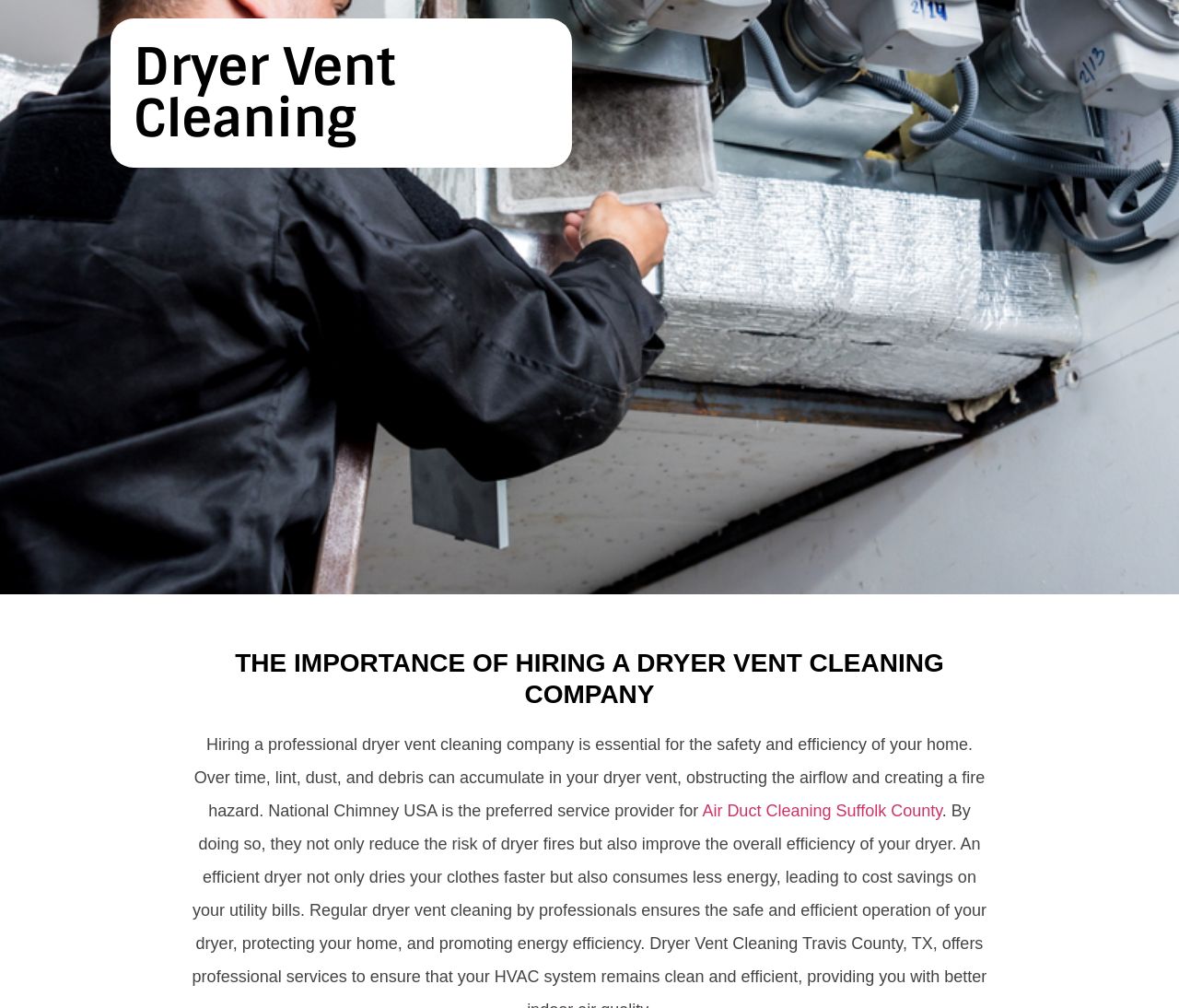Locate the bounding box of the user interface element based on this description: "Air Duct Cleaning Suffolk County".

[0.596, 0.795, 0.799, 0.814]